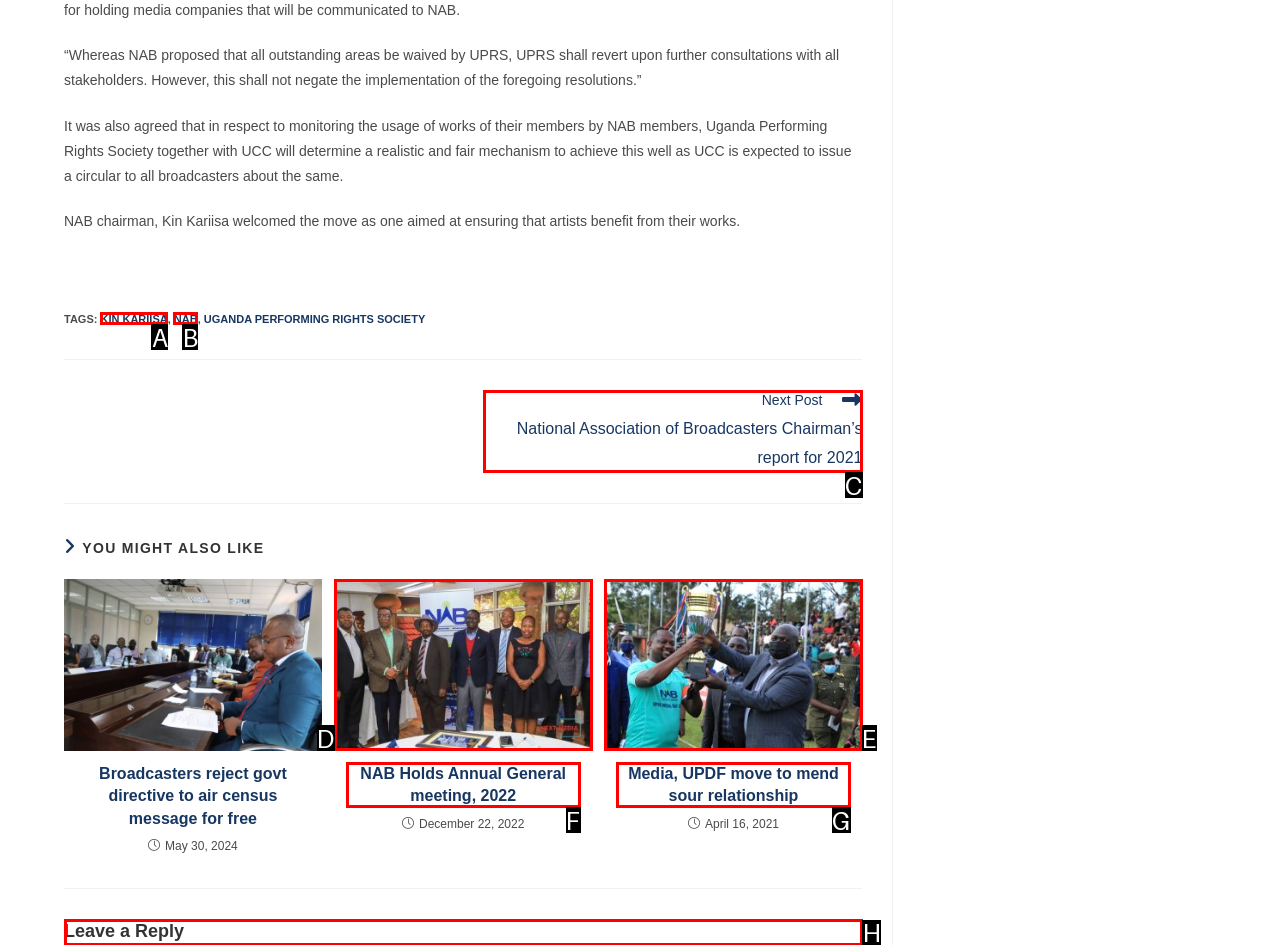Figure out which option to click to perform the following task: Visit Dixon Studio website
Provide the letter of the correct option in your response.

None